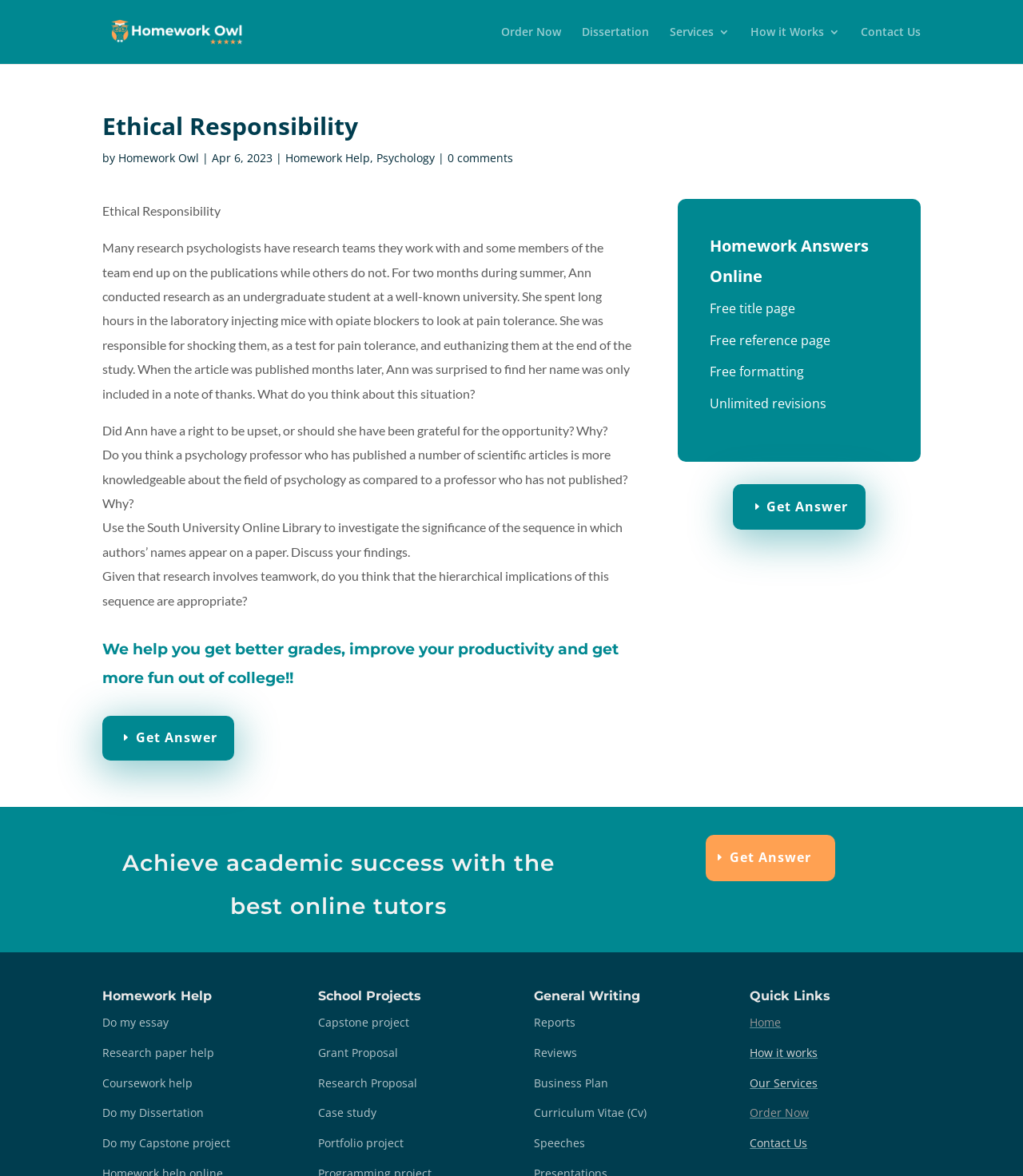What is the benefit of using the website?
Answer the question with a detailed explanation, including all necessary information.

The benefit of using the website can be found in the text at the bottom of the webpage, which states 'We help you get better grades, improve your productivity and get more fun out of college!!'. This suggests that the website can help students achieve academic success and improve their overall college experience.